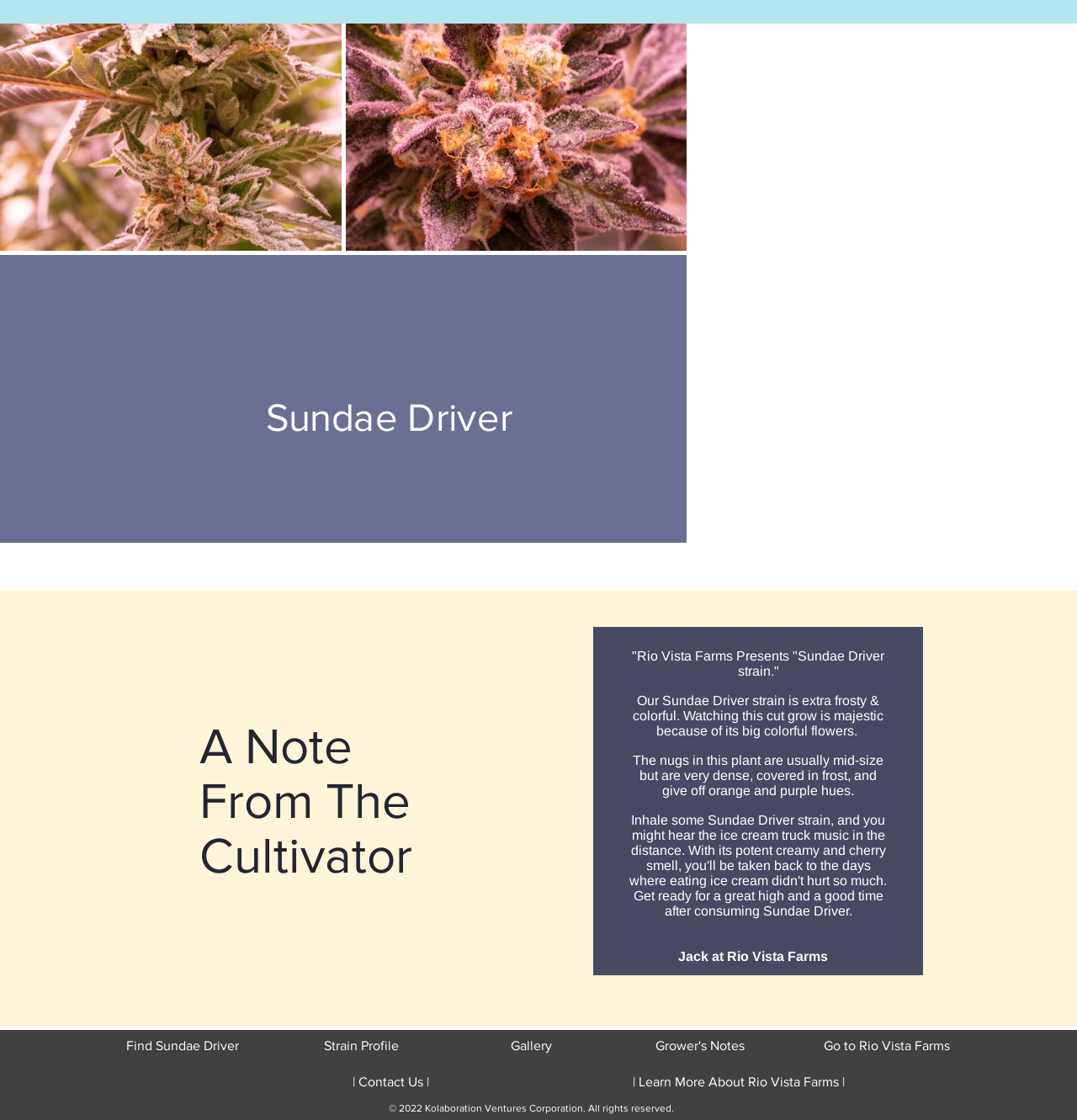Bounding box coordinates should be provided in the format (top-left x, top-left y, bottom-right x, bottom-right y) with all values between 0 and 1. Identify the bounding box for this UI element: Gallery

[0.449, 0.92, 0.537, 0.948]